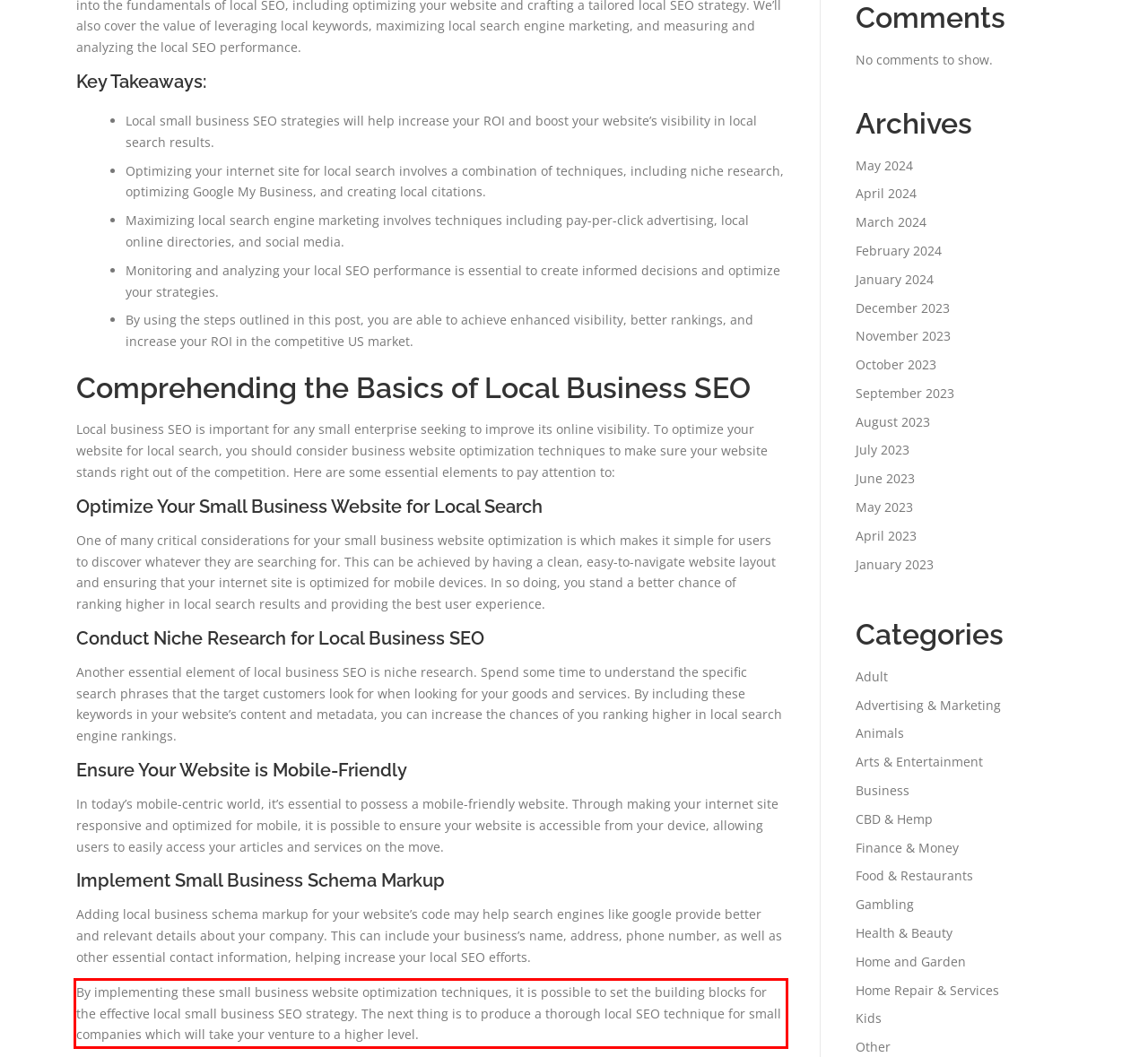Using the provided webpage screenshot, recognize the text content in the area marked by the red bounding box.

By implementing these small business website optimization techniques, it is possible to set the building blocks for the effective local small business SEO strategy. The next thing is to produce a thorough local SEO technique for small companies which will take your venture to a higher level.